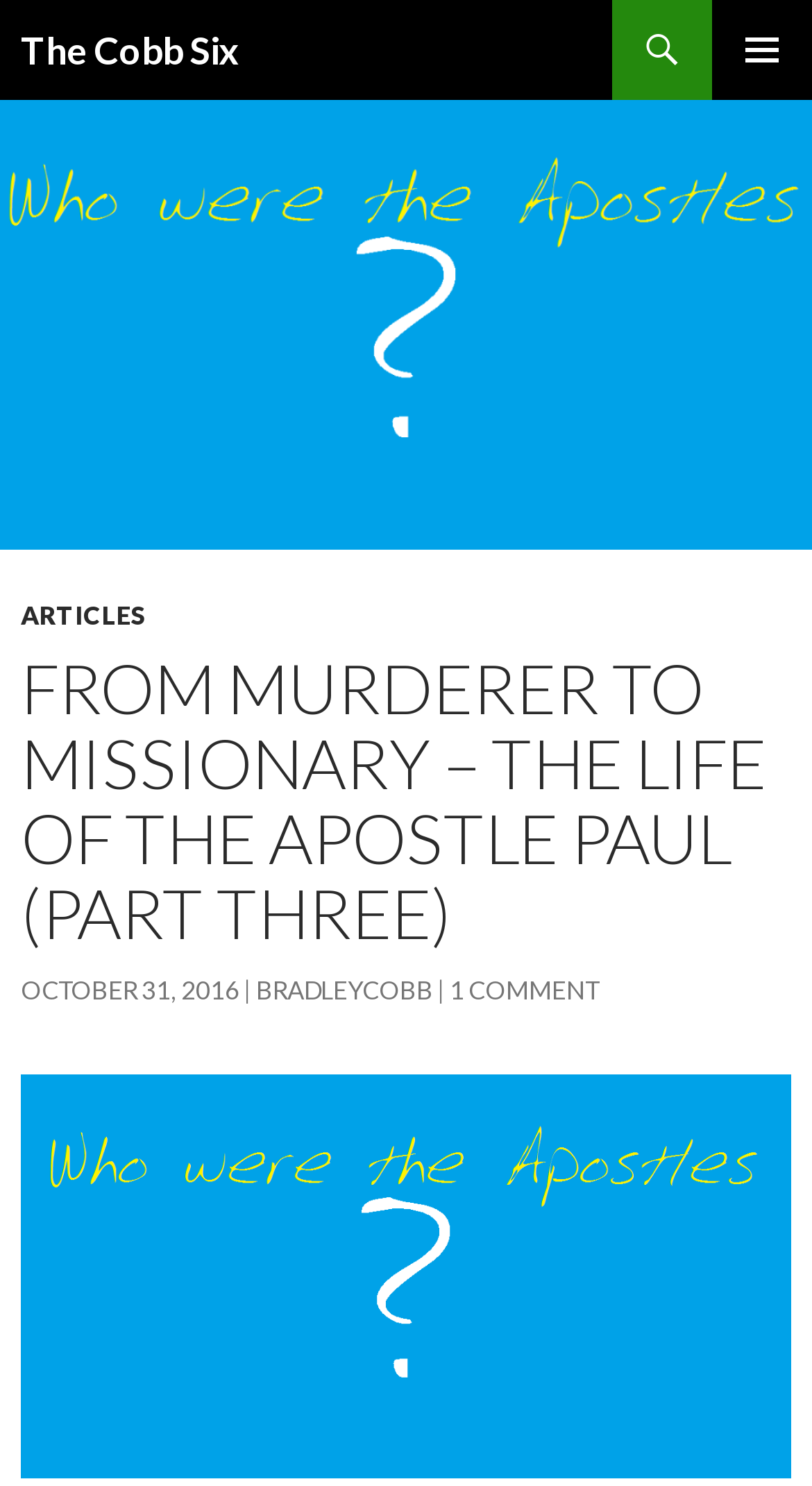Calculate the bounding box coordinates for the UI element based on the following description: "BradleyCobb". Ensure the coordinates are four float numbers between 0 and 1, i.e., [left, top, right, bottom].

[0.315, 0.656, 0.533, 0.677]